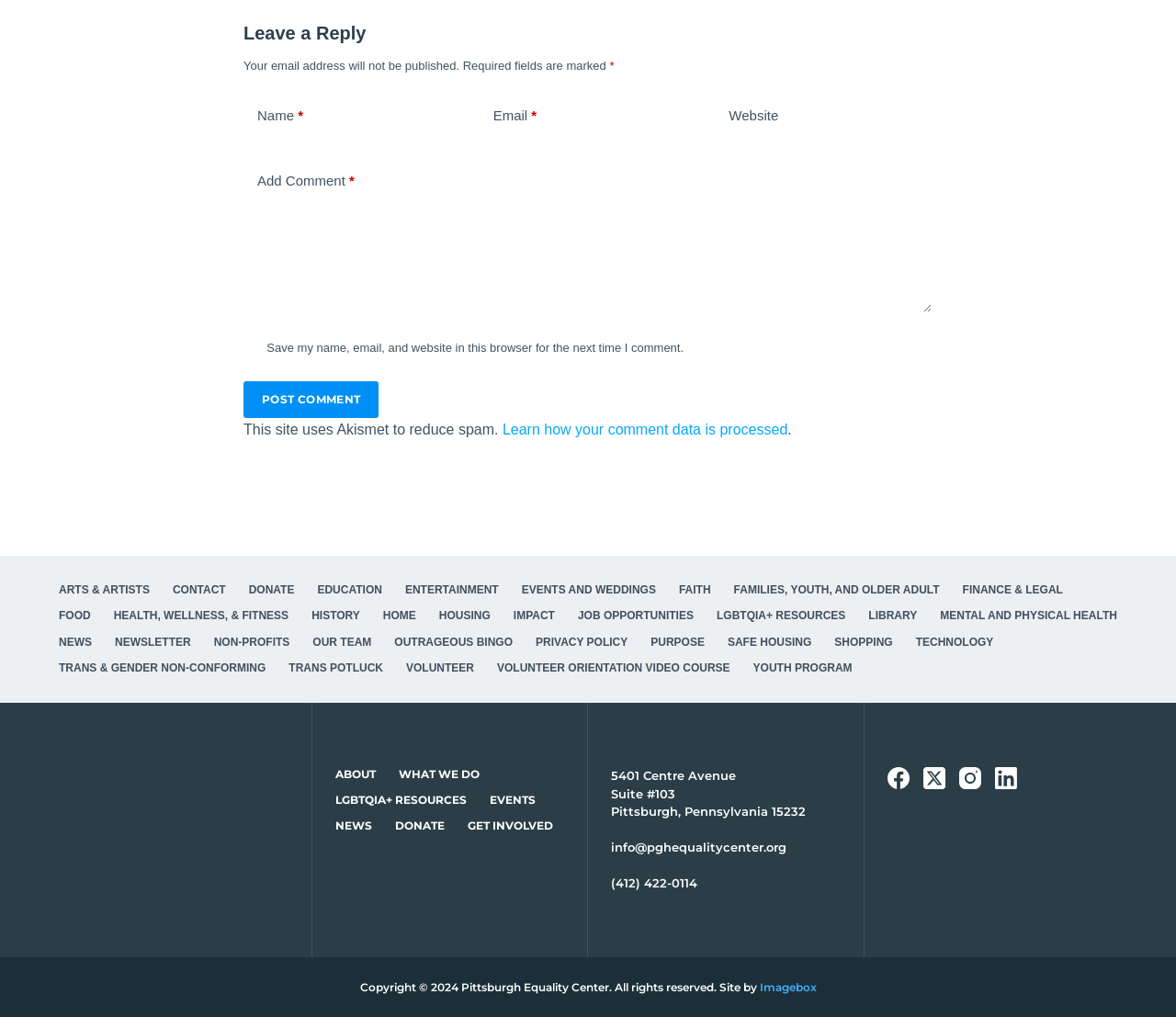Please determine the bounding box coordinates of the element to click on in order to accomplish the following task: "Click the Facebook link". Ensure the coordinates are four float numbers ranging from 0 to 1, i.e., [left, top, right, bottom].

[0.754, 0.755, 0.773, 0.776]